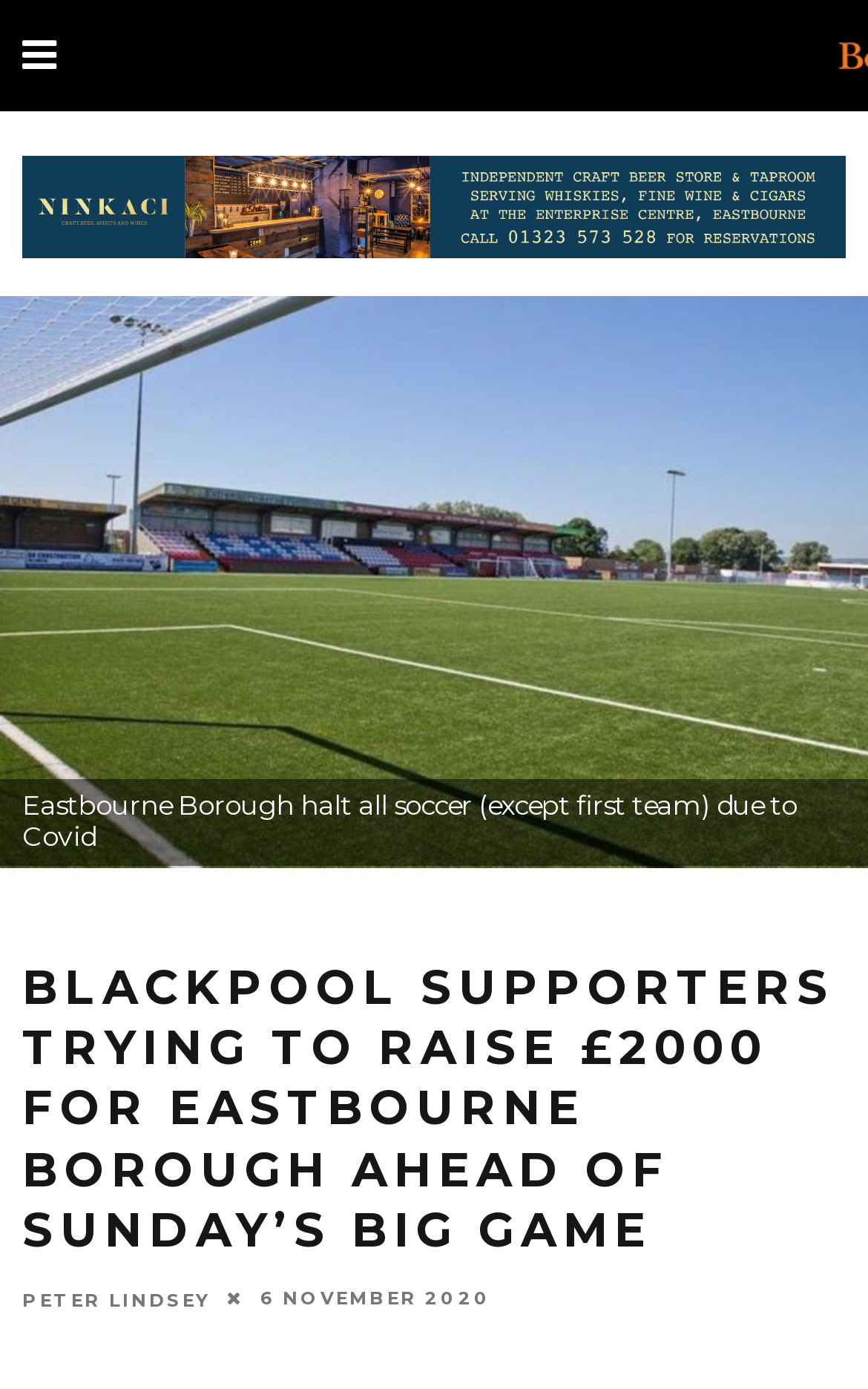Please determine the headline of the webpage and provide its content.

BLACKPOOL SUPPORTERS TRYING TO RAISE £2000 FOR EASTBOURNE BOROUGH AHEAD OF SUNDAY’S BIG GAME